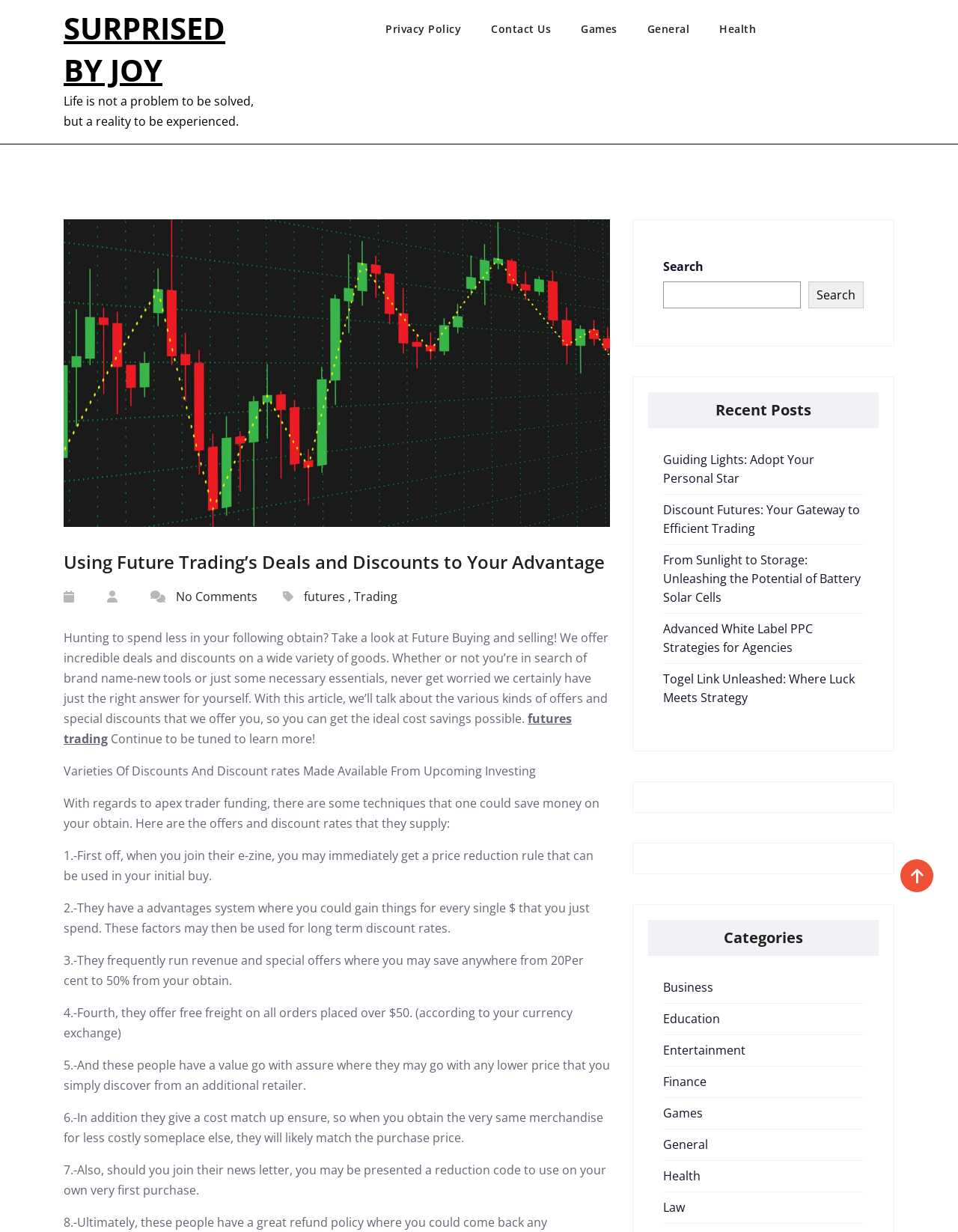Find the bounding box coordinates for the UI element that matches this description: "General".

[0.692, 0.922, 0.739, 0.936]